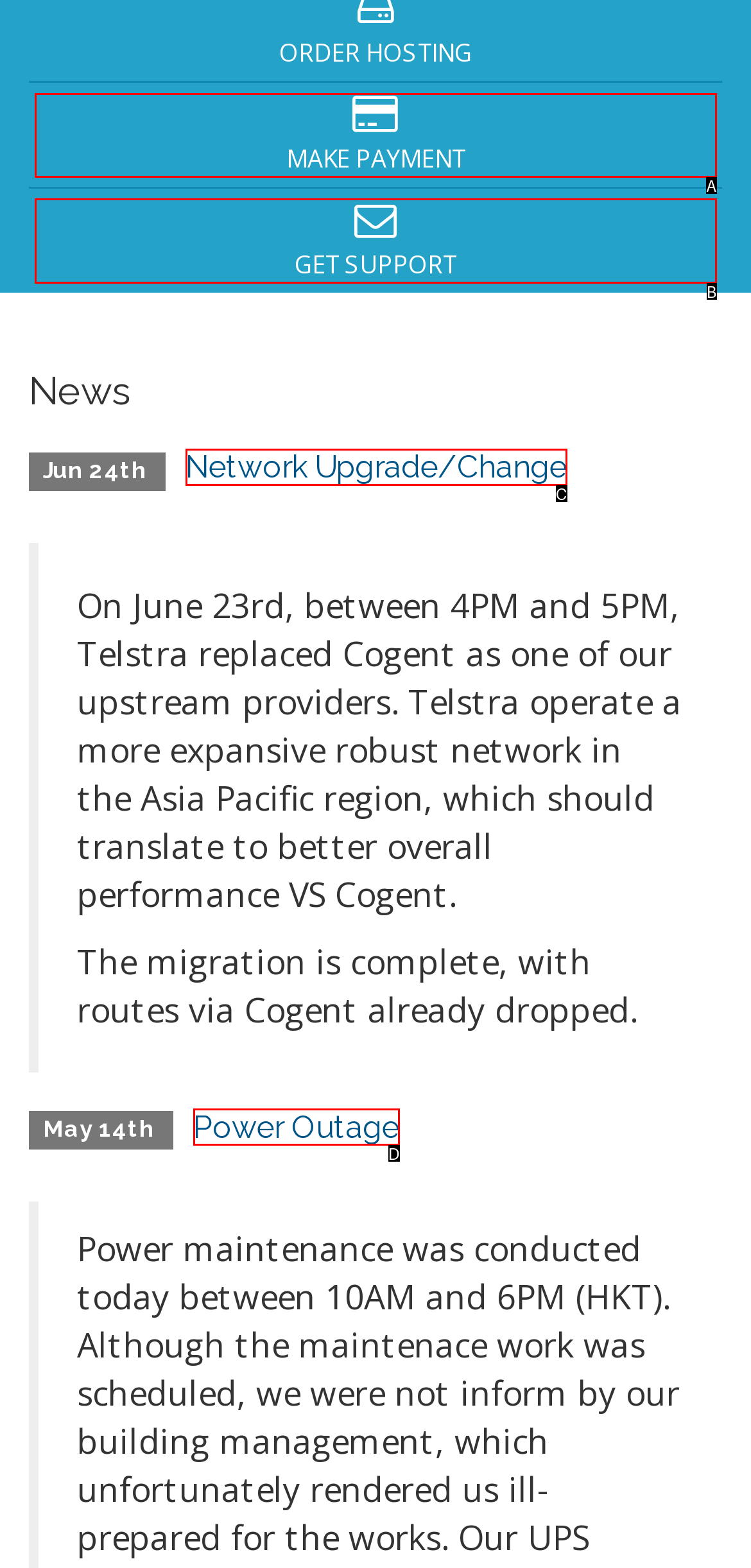Find the option that fits the given description: Network Upgrade/Change
Answer with the letter representing the correct choice directly.

C